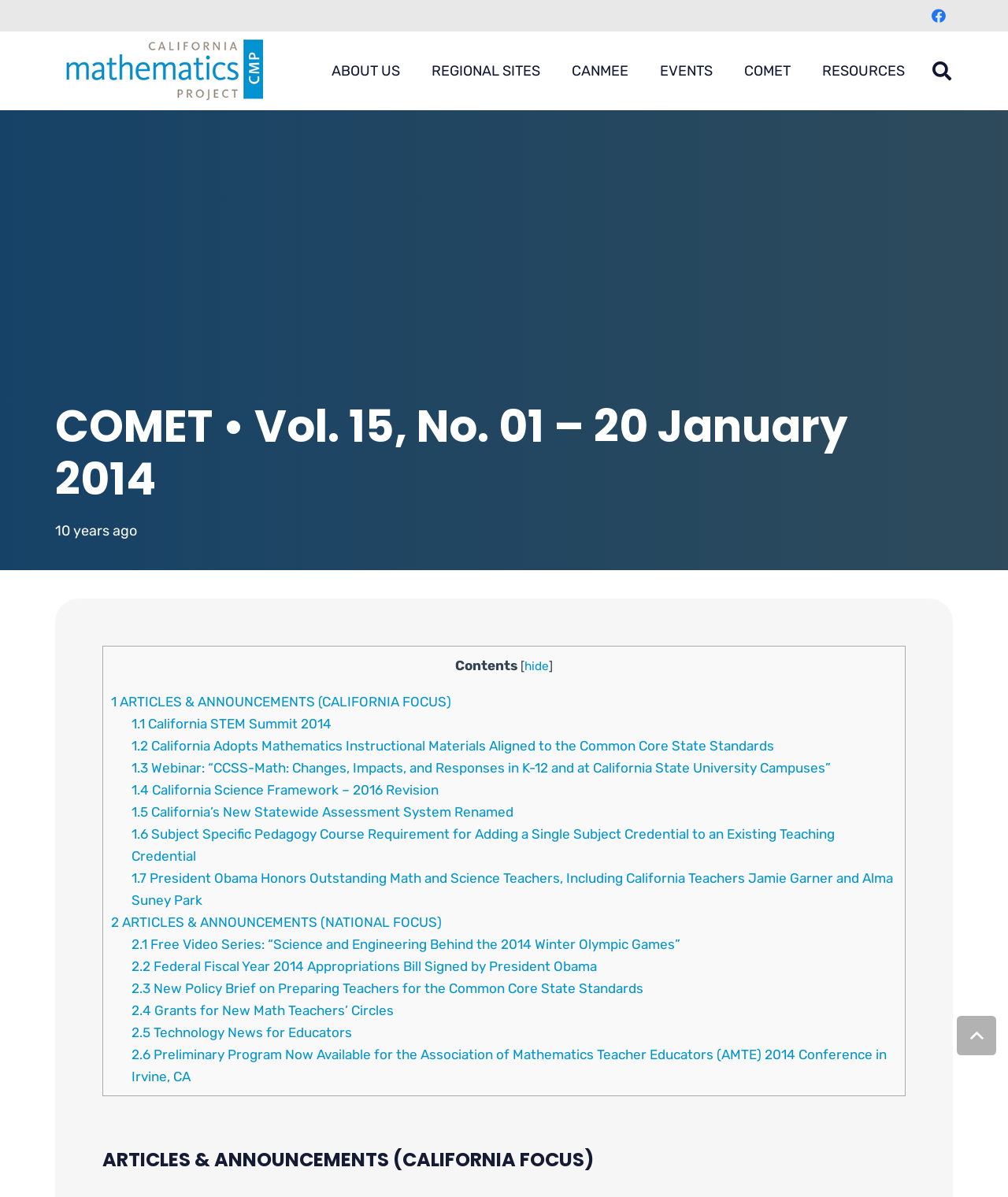What is the name of the mathematics project?
Please ensure your answer is as detailed and informative as possible.

The name of the mathematics project can be found in the title of the webpage, which is 'COMET • Vol. 15, No. 01 – 20 January 2014 – California Mathematics Project'. The title is a combination of the publication name 'COMET', the volume and issue number, the date, and the project name.